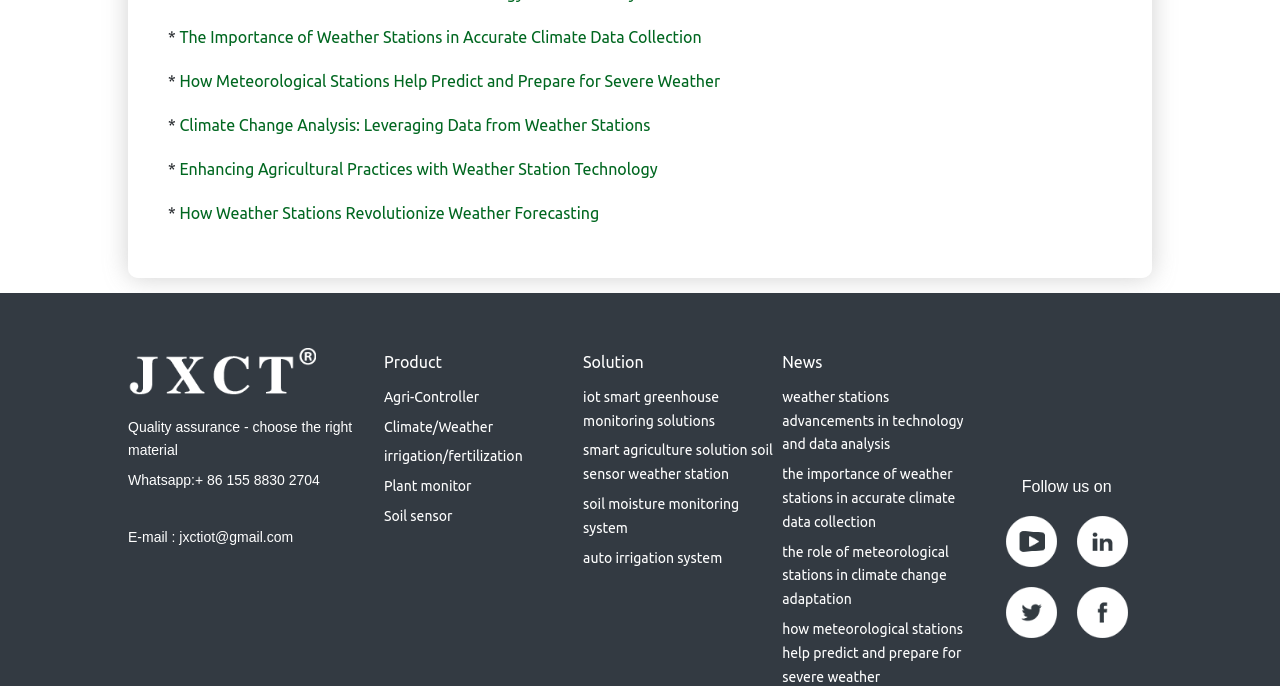Provide a brief response to the question below using one word or phrase:
What is the main category of products offered?

Agri-Controller